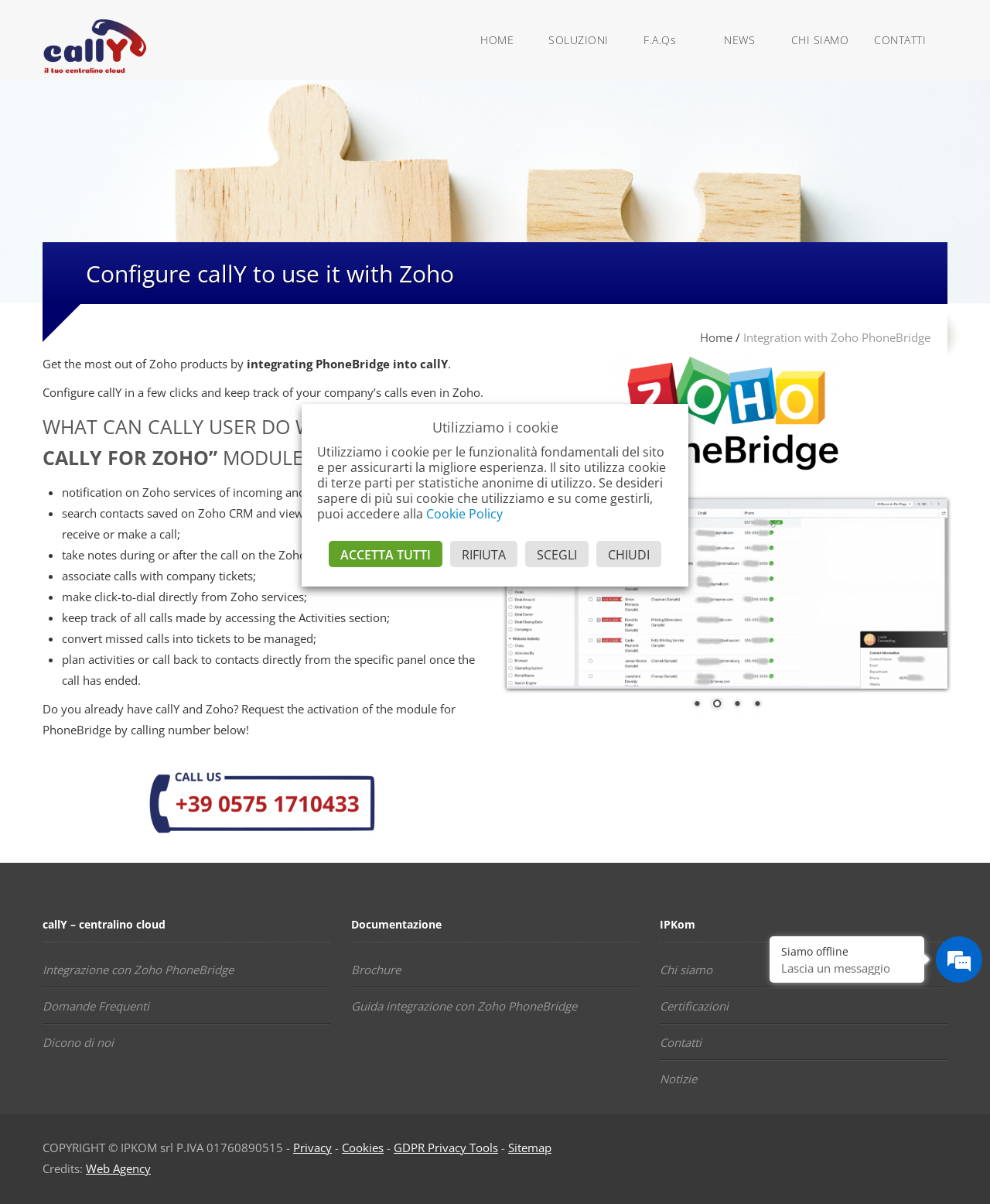Please locate the bounding box coordinates of the element that should be clicked to achieve the given instruction: "Click on the 'HOME' link".

[0.462, 0.0, 0.542, 0.066]